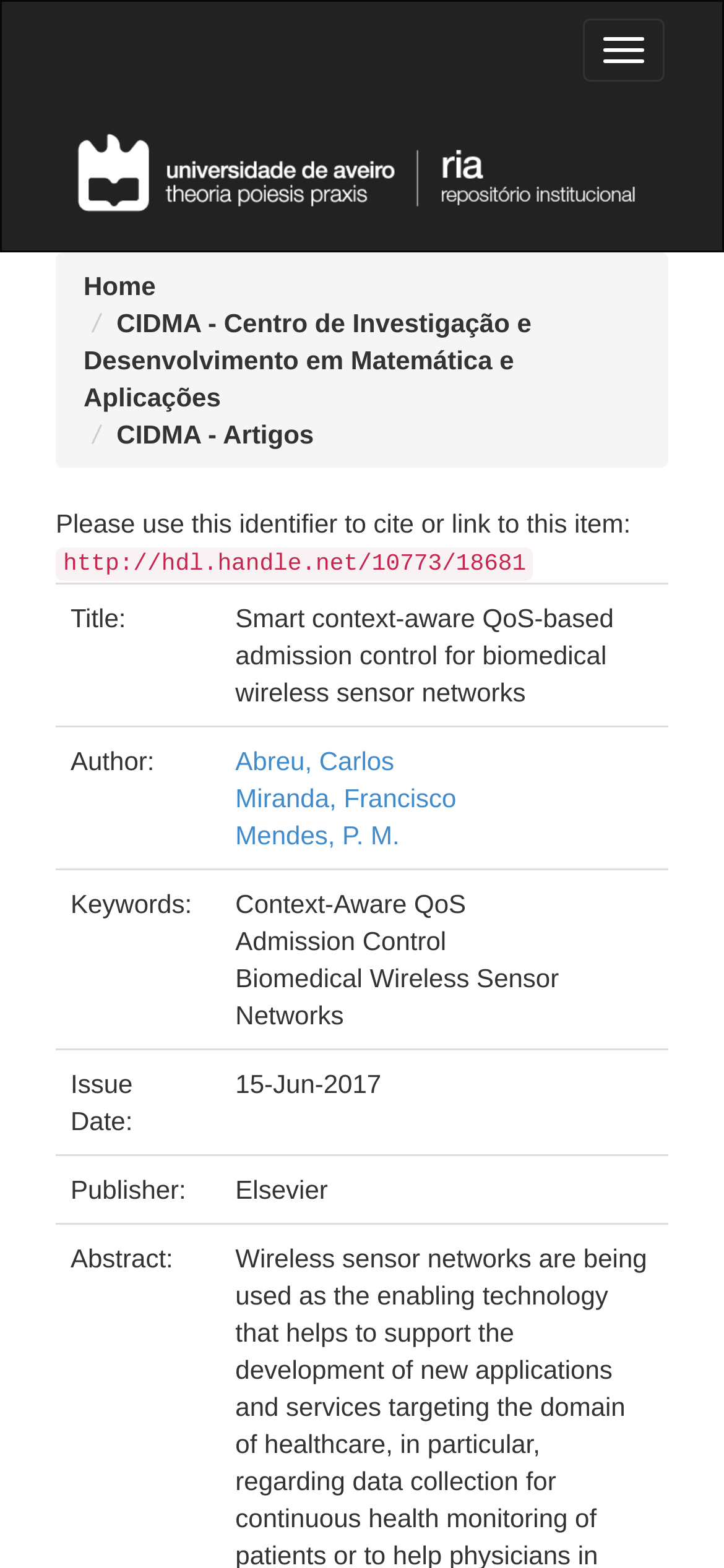What is the publisher of this item?
Please provide a detailed and comprehensive answer to the question.

I found the publisher by looking at the gridcell element with the text 'Publisher:' and its corresponding value in the next gridcell, which is 'Elsevier'.